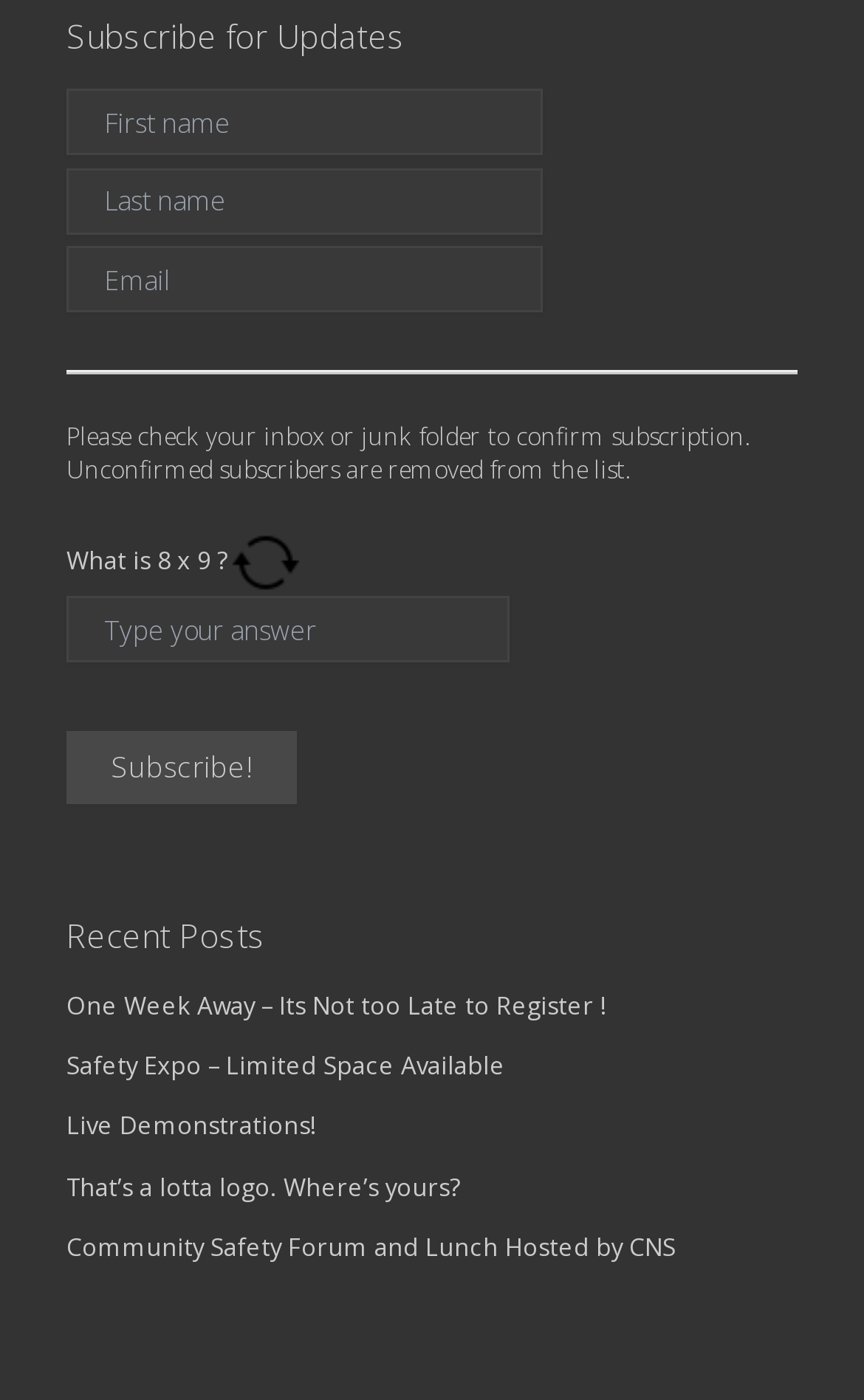What is the purpose of the form?
Refer to the image and provide a thorough answer to the question.

The form is located in the 'Footer Widget 3' section and has several input fields, including 'First name', 'Last name', and 'Email', which suggests that it is used for users to submit their contact information, likely for subscription or newsletter purposes.